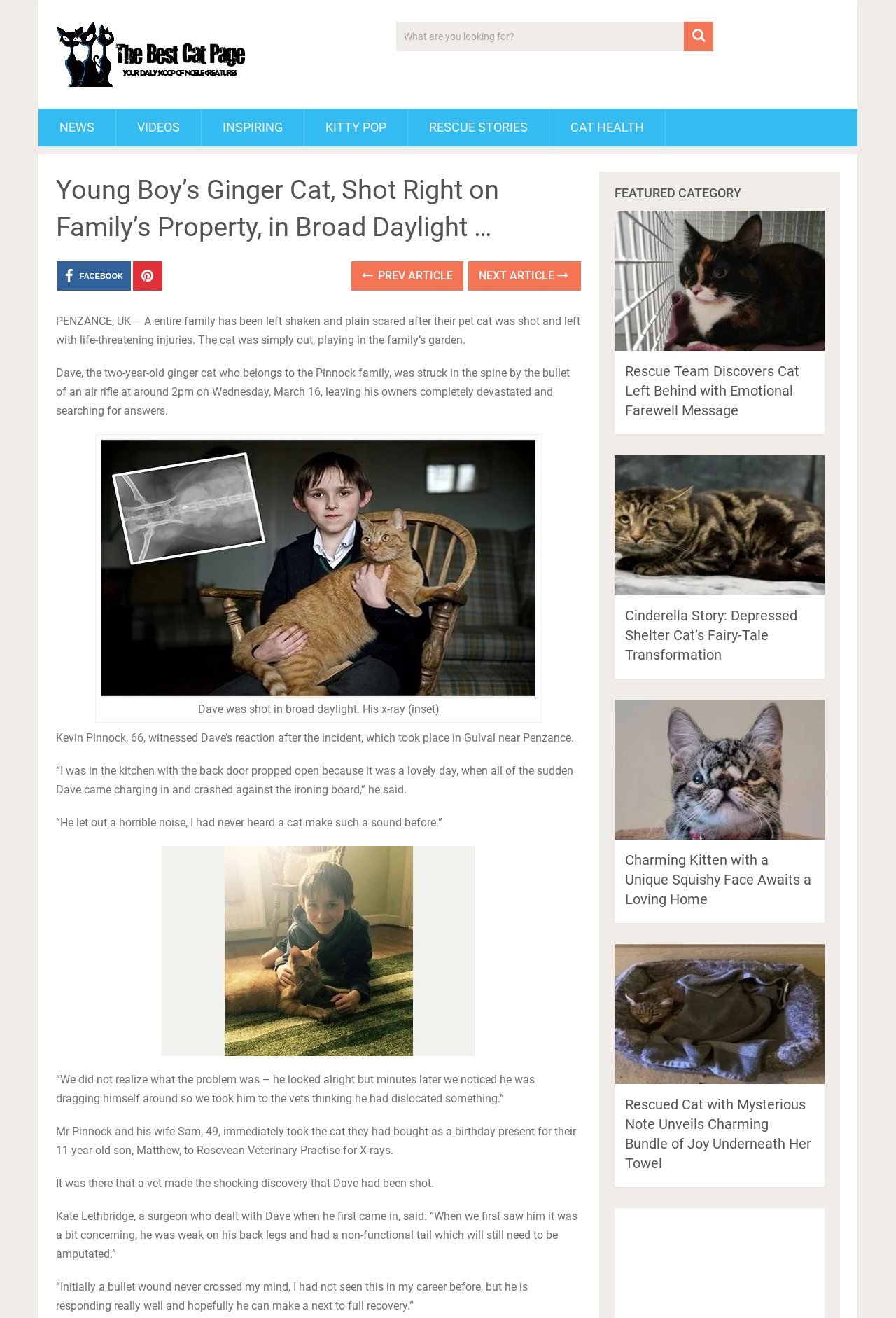Identify the bounding box coordinates for the UI element that matches this description: "Videos".

[0.13, 0.082, 0.224, 0.111]